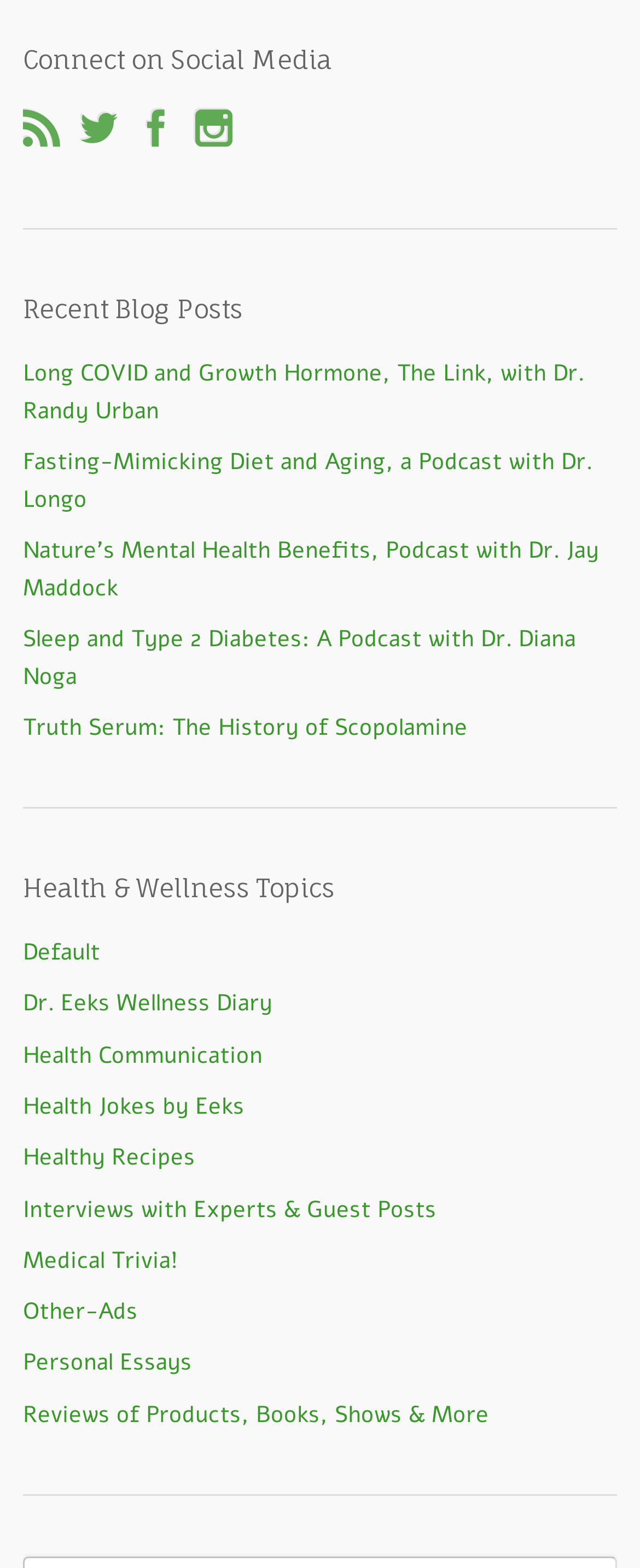Identify the bounding box coordinates of the part that should be clicked to carry out this instruction: "Connect on Facebook".

[0.036, 0.077, 0.126, 0.097]